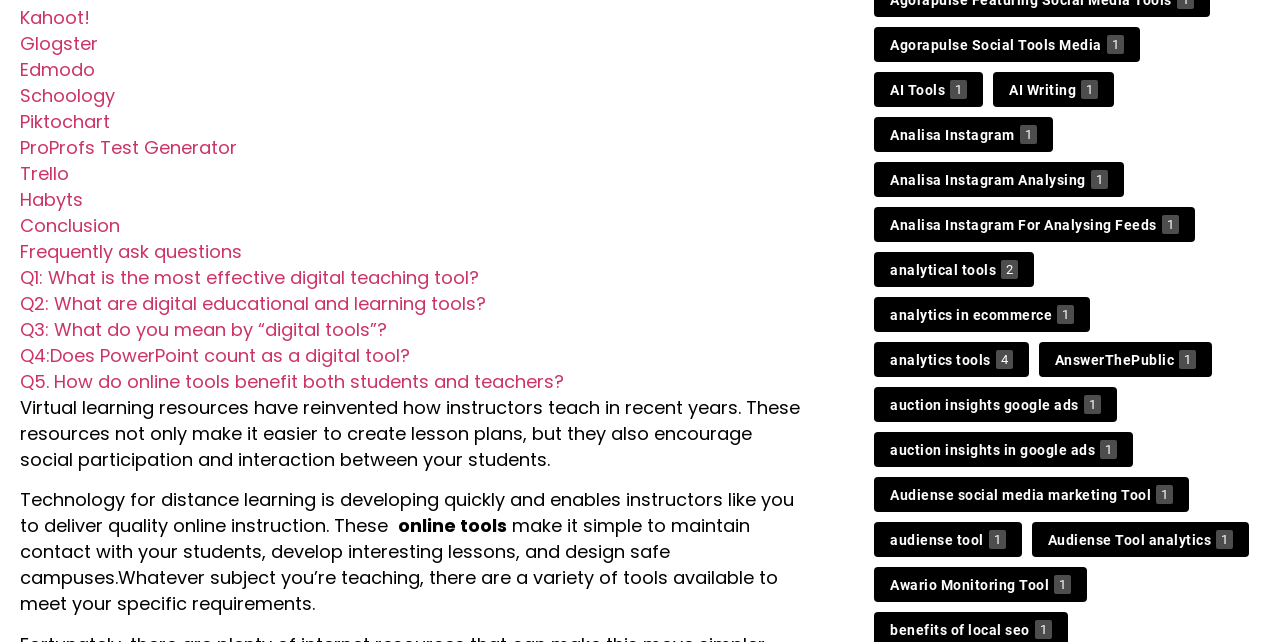Use a single word or phrase to answer the question:
What is the main topic of this webpage?

Digital teaching tools